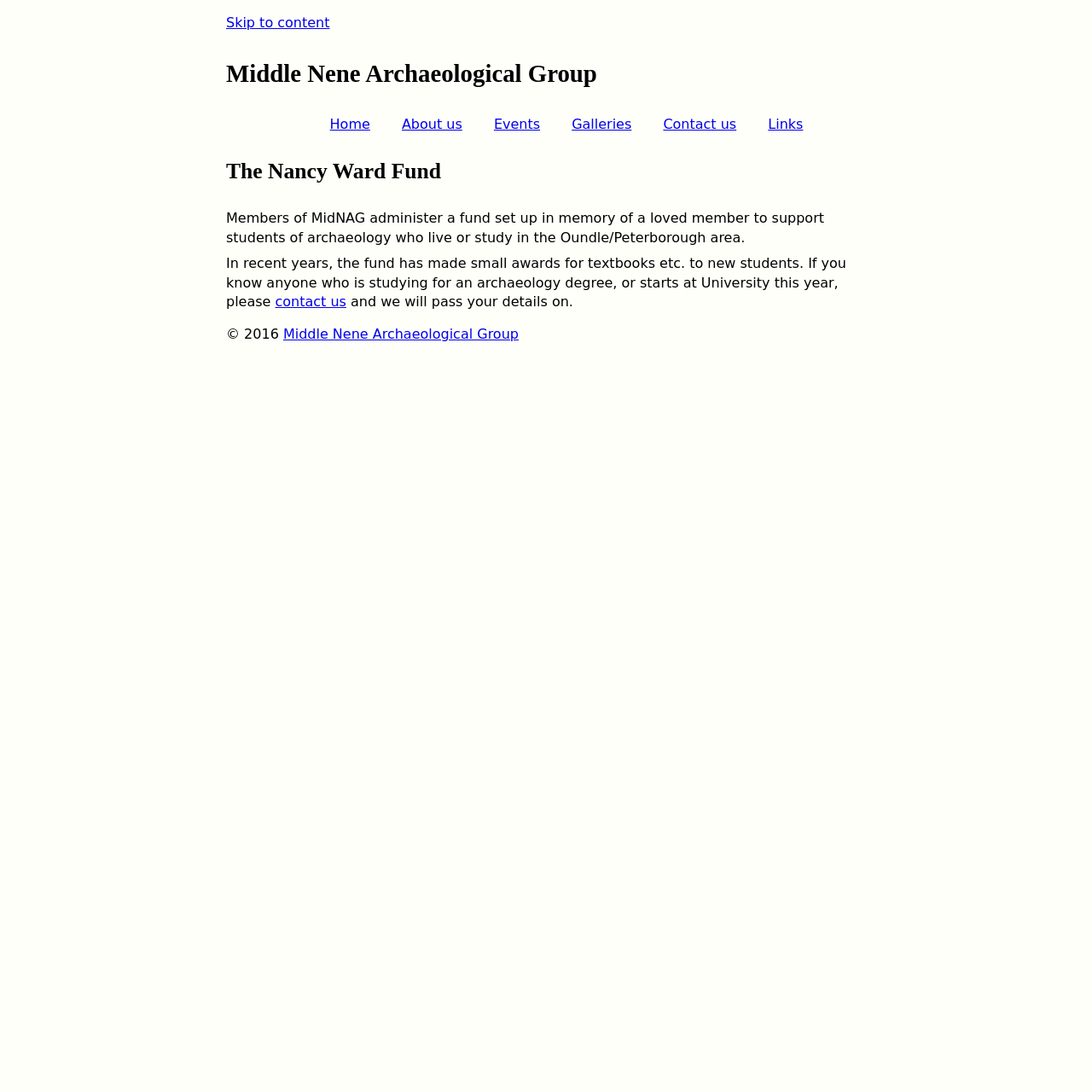What is the contact method for the Nancy Ward Fund?
Look at the image and answer the question with a single word or phrase.

Contact us